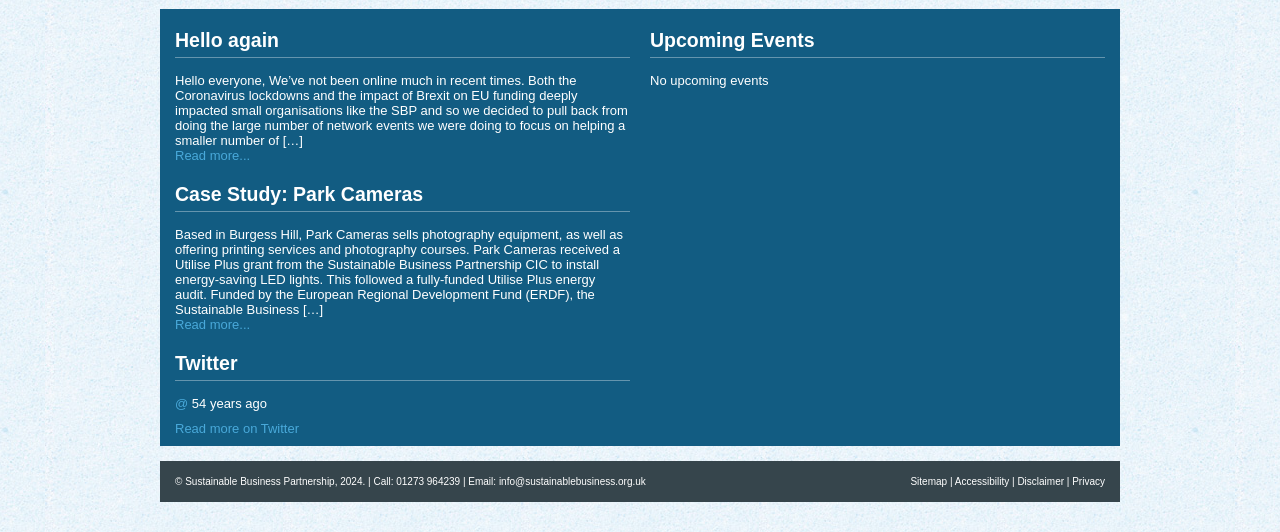Bounding box coordinates must be specified in the format (top-left x, top-left y, bottom-right x, bottom-right y). All values should be floating point numbers between 0 and 1. What are the bounding box coordinates of the UI element described as: Read more on Twitter

[0.137, 0.792, 0.234, 0.82]